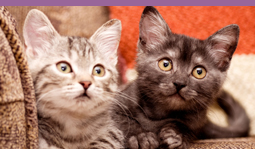Respond with a single word or short phrase to the following question: 
How many kittens are in the image?

two